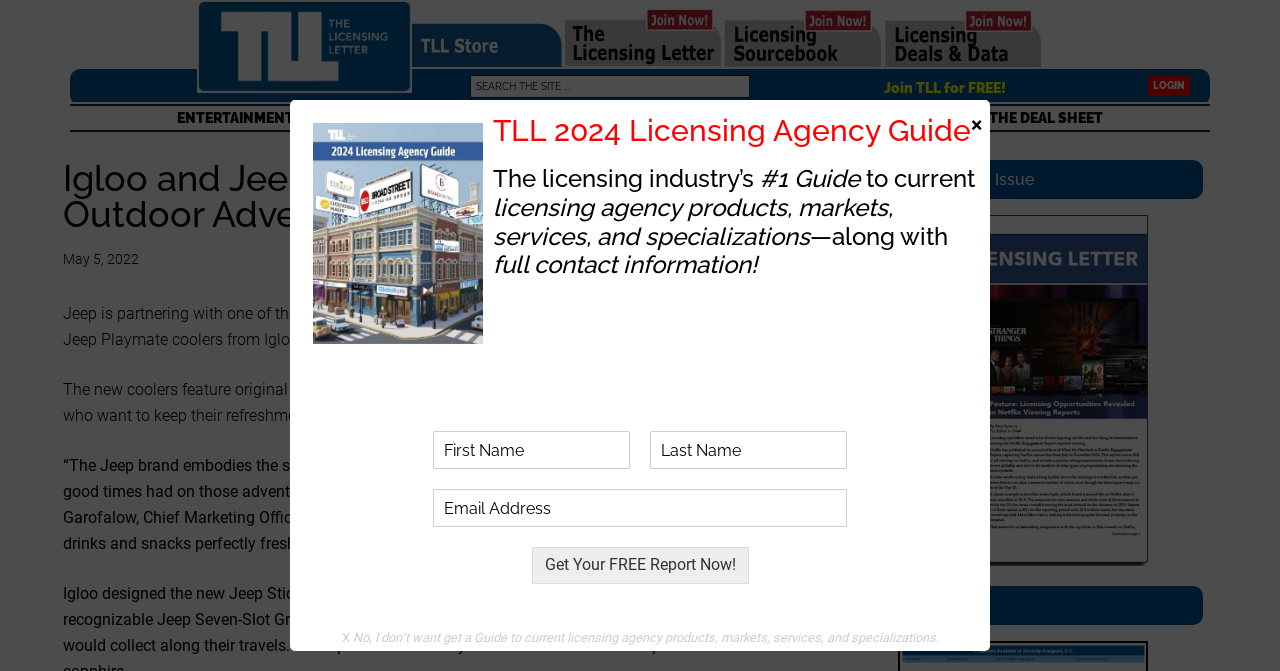What is the purpose of the Jeep Playmate coolers?
Examine the image and provide an in-depth answer to the question.

According to the webpage, the new coolers feature original artwork geared toward Jeep brand enthusiasts who want to keep their refreshments ice-cold throughout every journey. This implies that the purpose of the Jeep Playmate coolers is to keep refreshments ice-cold.